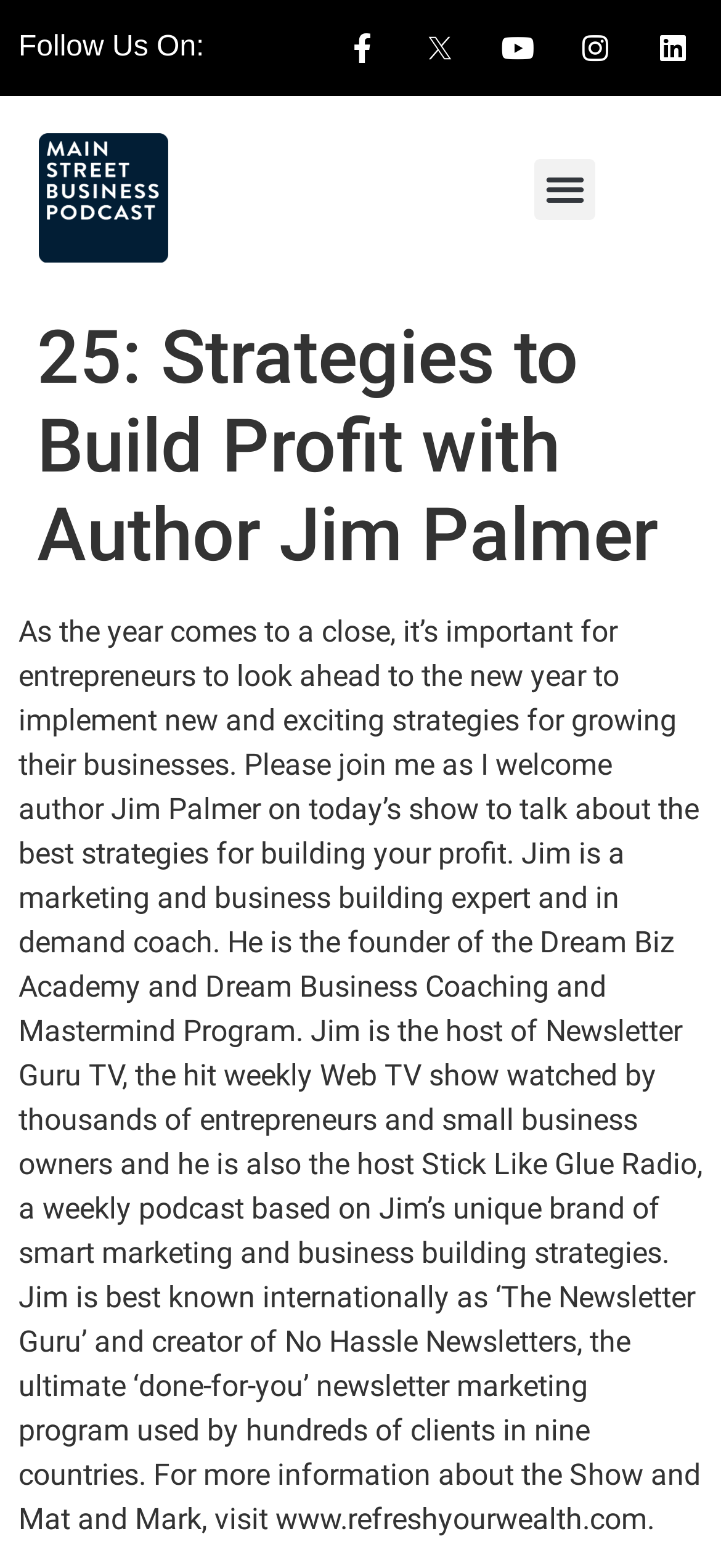Who is the founder of the Dream Biz Academy?
Answer the question with just one word or phrase using the image.

Jim Palmer